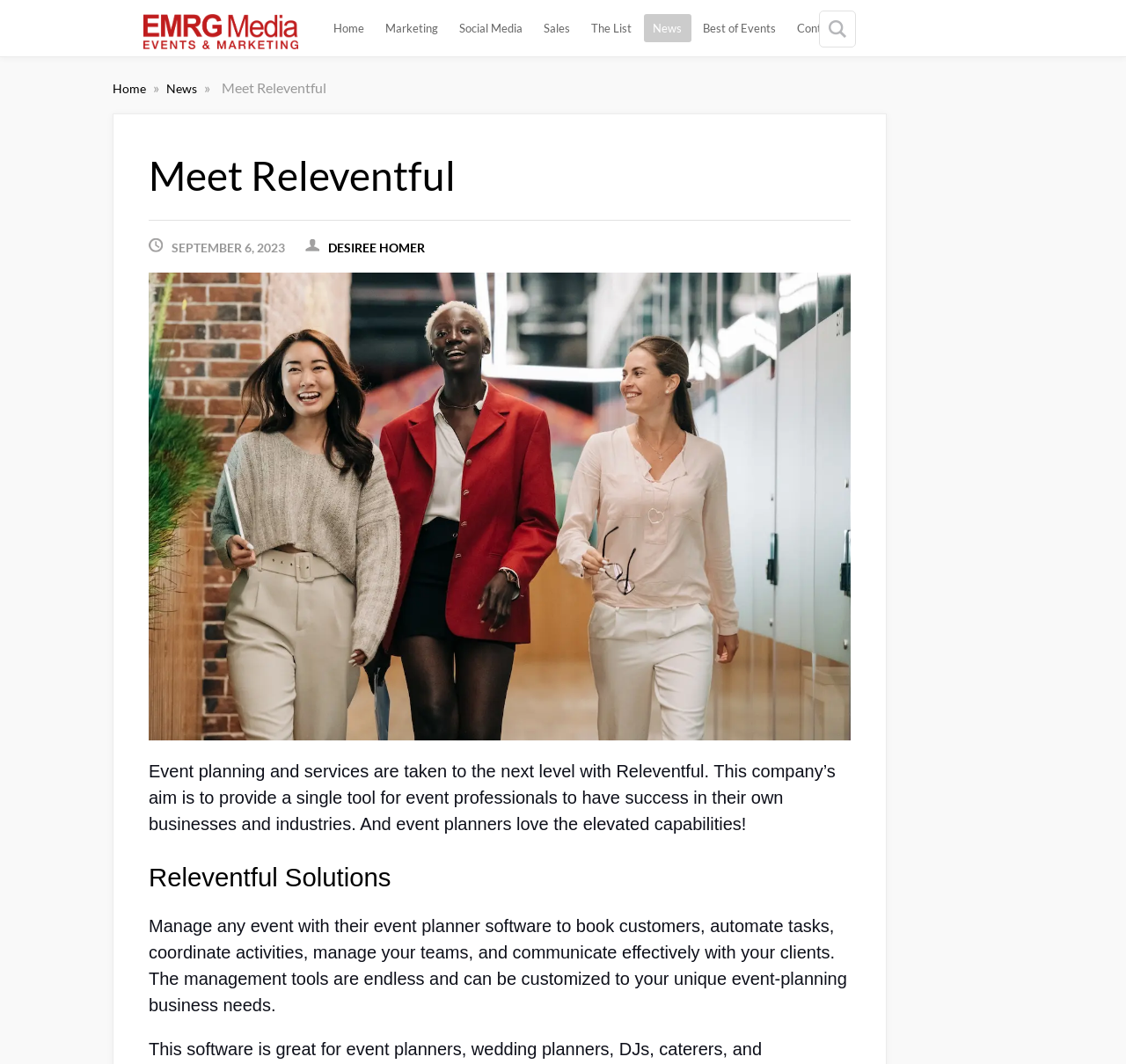Identify and provide the bounding box coordinates of the UI element described: "Social Media". The coordinates should be formatted as [left, top, right, bottom], with each number being a float between 0 and 1.

[0.4, 0.013, 0.472, 0.04]